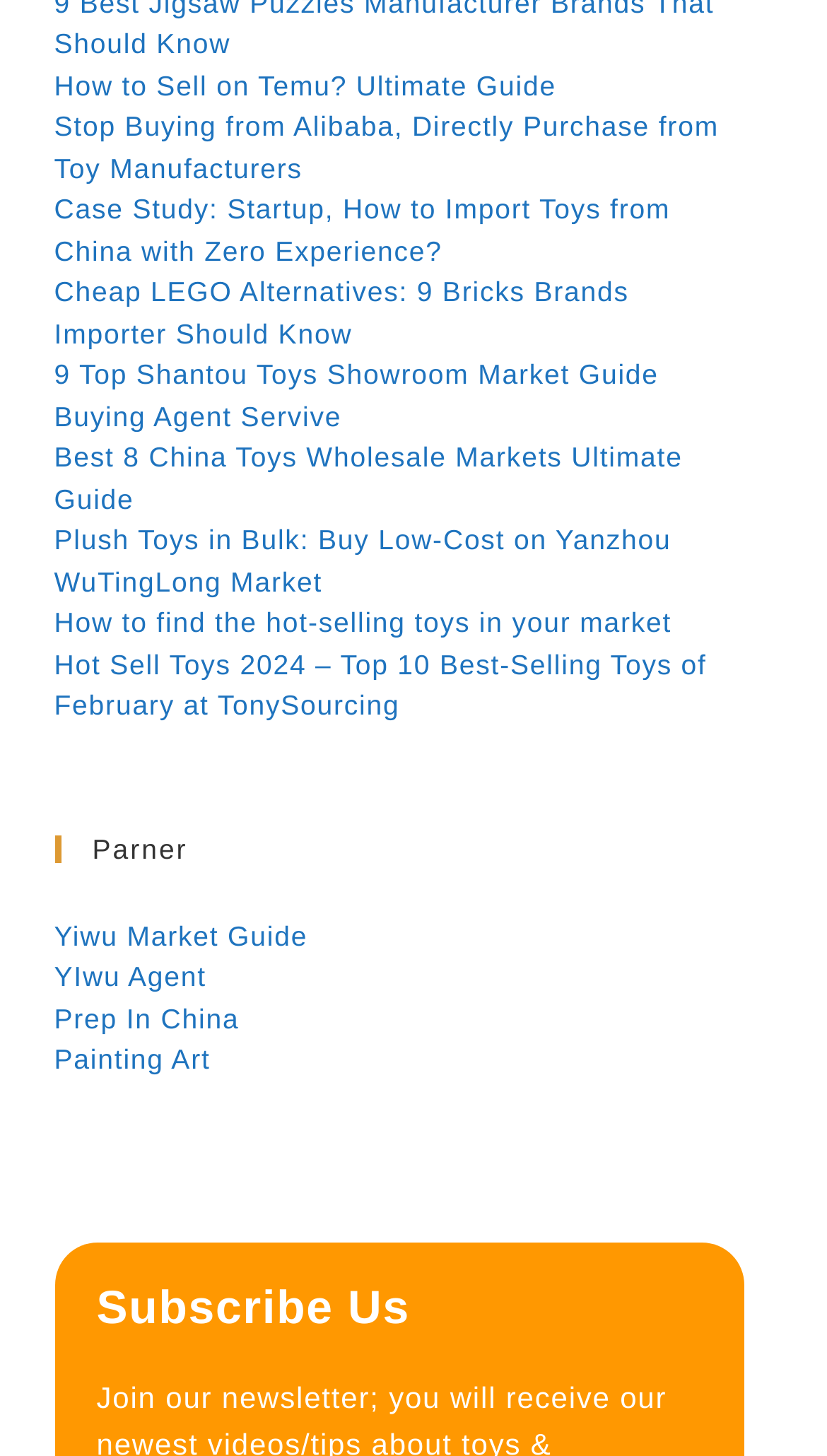Respond with a single word or phrase for the following question: 
How many links are on the webpage?

9